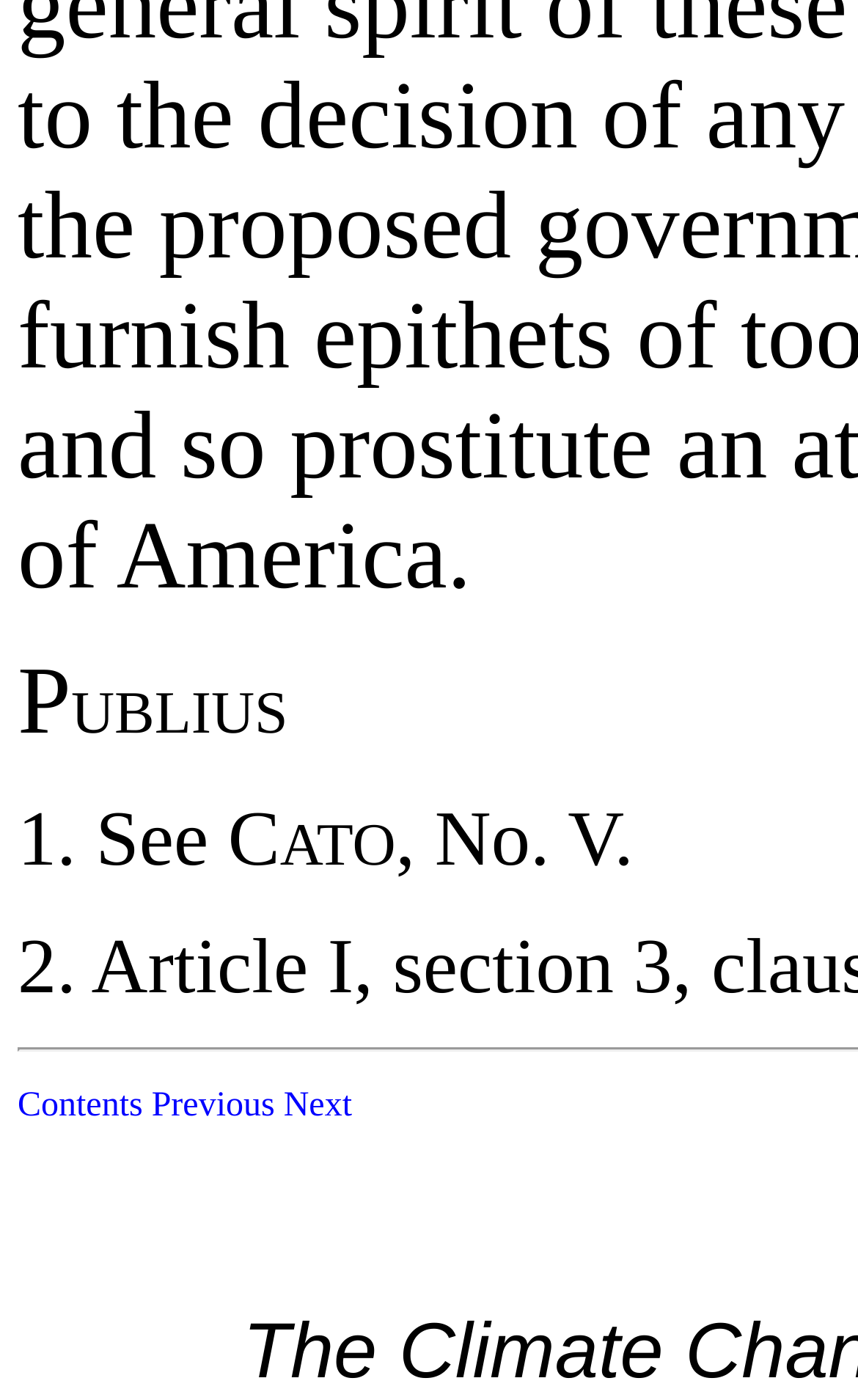Answer the question using only one word or a concise phrase: What is the first word on the webpage?

UBLIUS